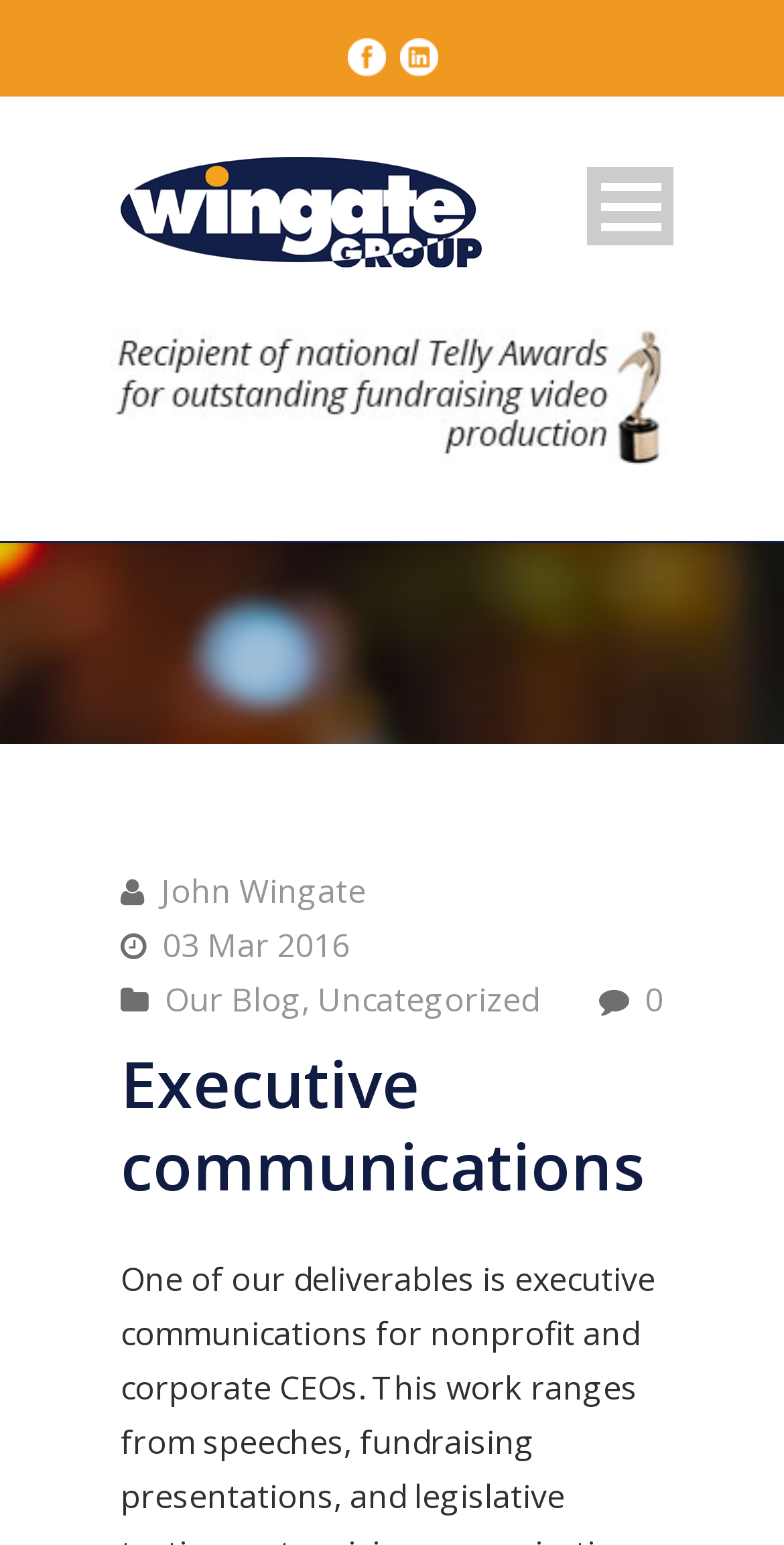Using the information in the image, could you please answer the following question in detail:
What is the company name?

I inferred this from the image element with the description 'Wingate Group Logo' at the top of the page, which suggests that the company name is Wingate Group.